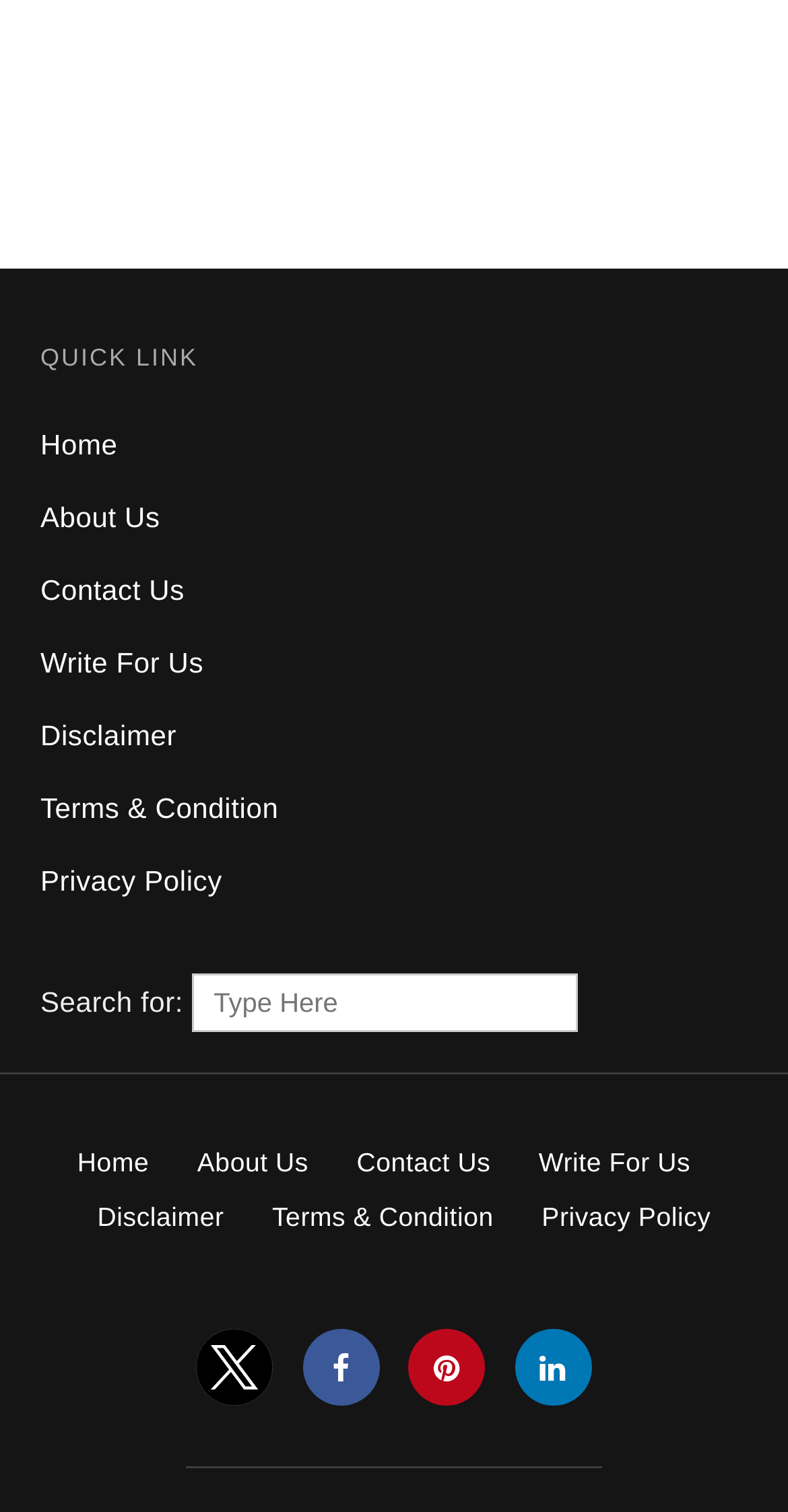Please determine the bounding box coordinates for the element that should be clicked to follow these instructions: "Contact us".

[0.051, 0.38, 0.234, 0.401]